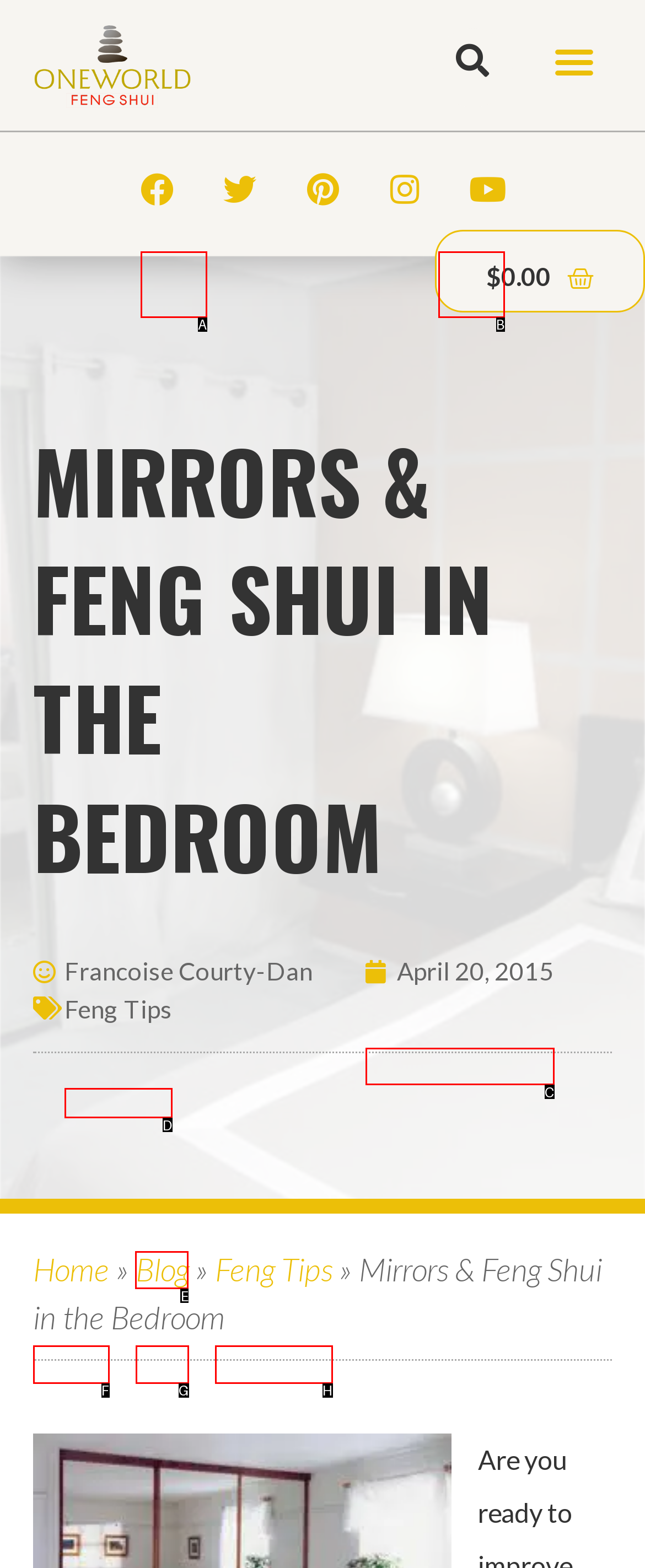Determine which HTML element I should select to execute the task: Visit LinkedIn page
Reply with the corresponding option's letter from the given choices directly.

None